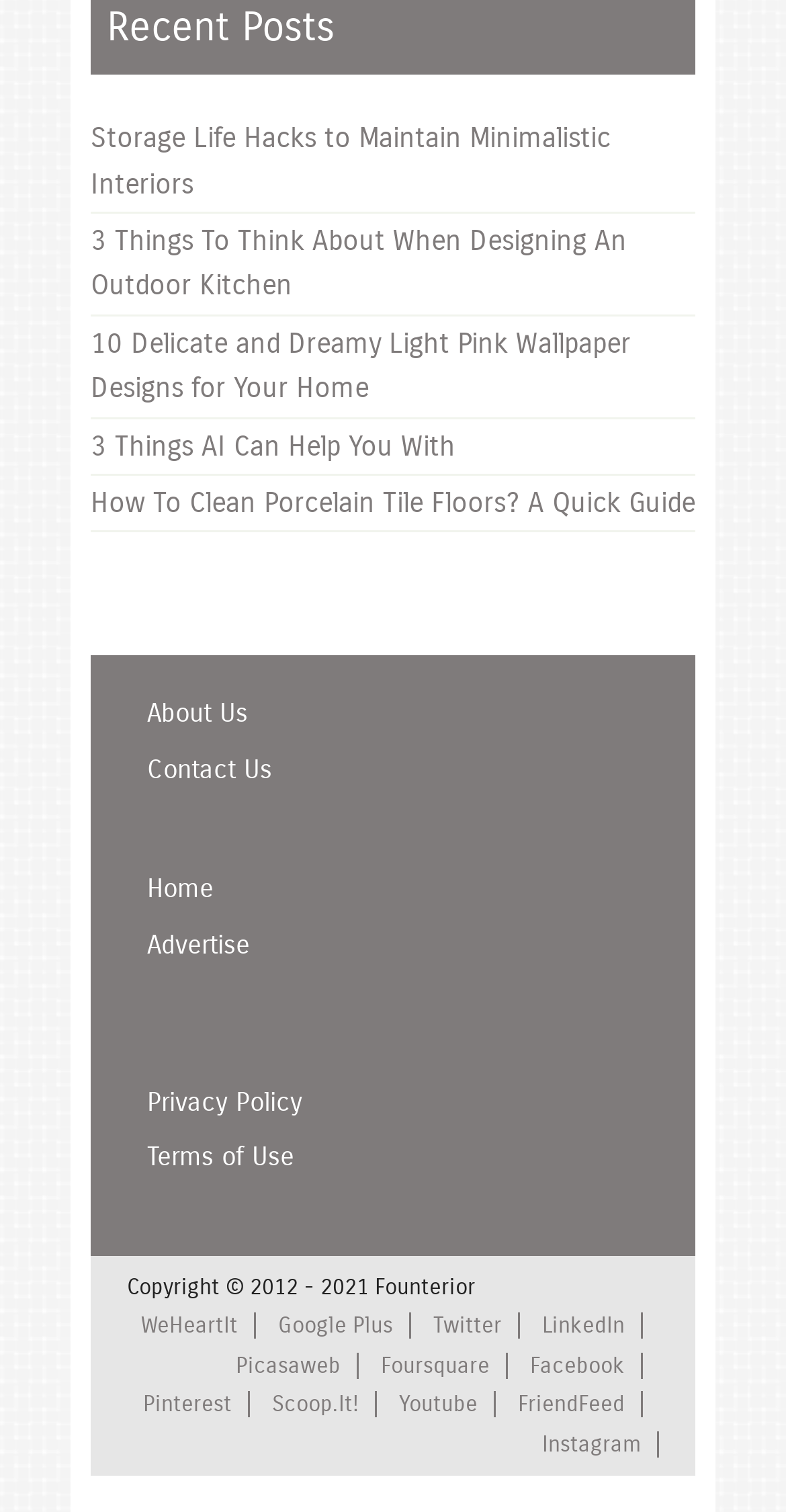Please analyze the image and give a detailed answer to the question:
What is the purpose of the 'Pin It' button?

The 'Pin It' button is an image element located at the top-right corner of the webpage. Based on its position and OCR text, I infer that its purpose is to allow users to share content from the webpage on Pinterest or other social media platforms.